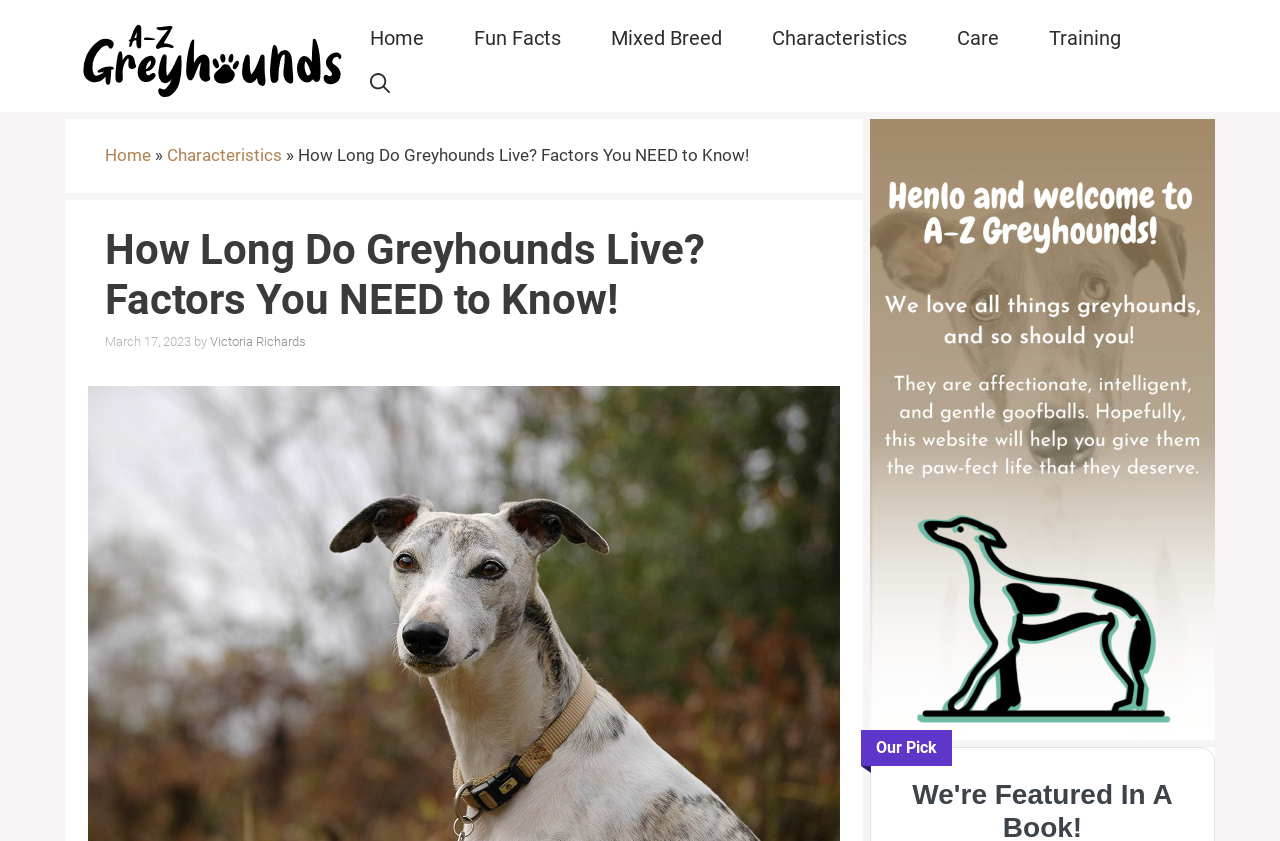What is the name of the author of the article?
Can you provide an in-depth and detailed response to the question?

The author's name can be found in the content section of the webpage, below the heading 'How Long Do Greyhounds Live? Factors You NEED to Know!'. It is mentioned as 'by Victoria Richards'.